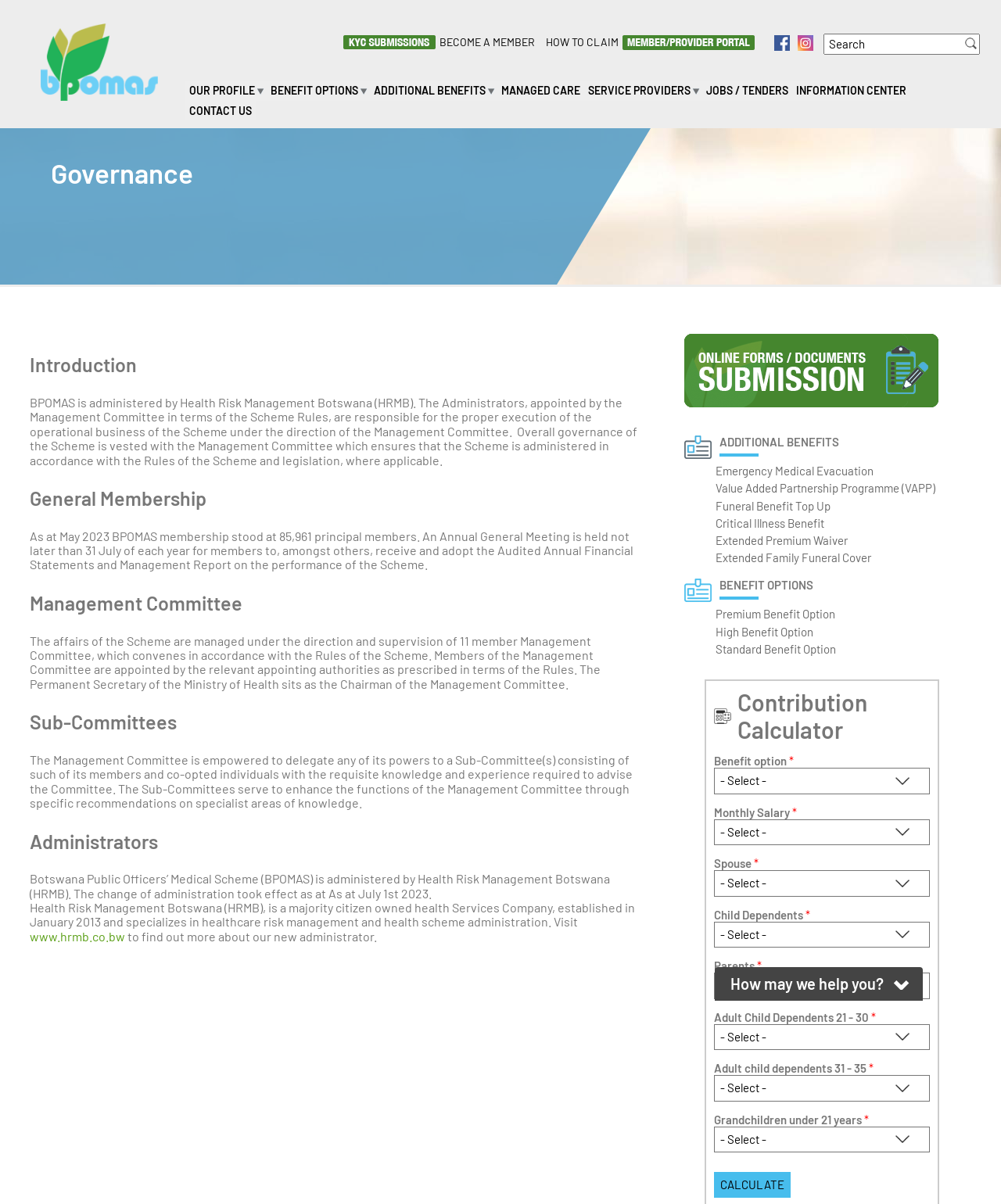Utilize the details in the image to thoroughly answer the following question: What is the role of the Management Committee?

The role of the Management Committee can be inferred from the section 'Management Committee' which states 'The affairs of the Scheme are managed under the direction and supervision of 11 member Management Committee...'.